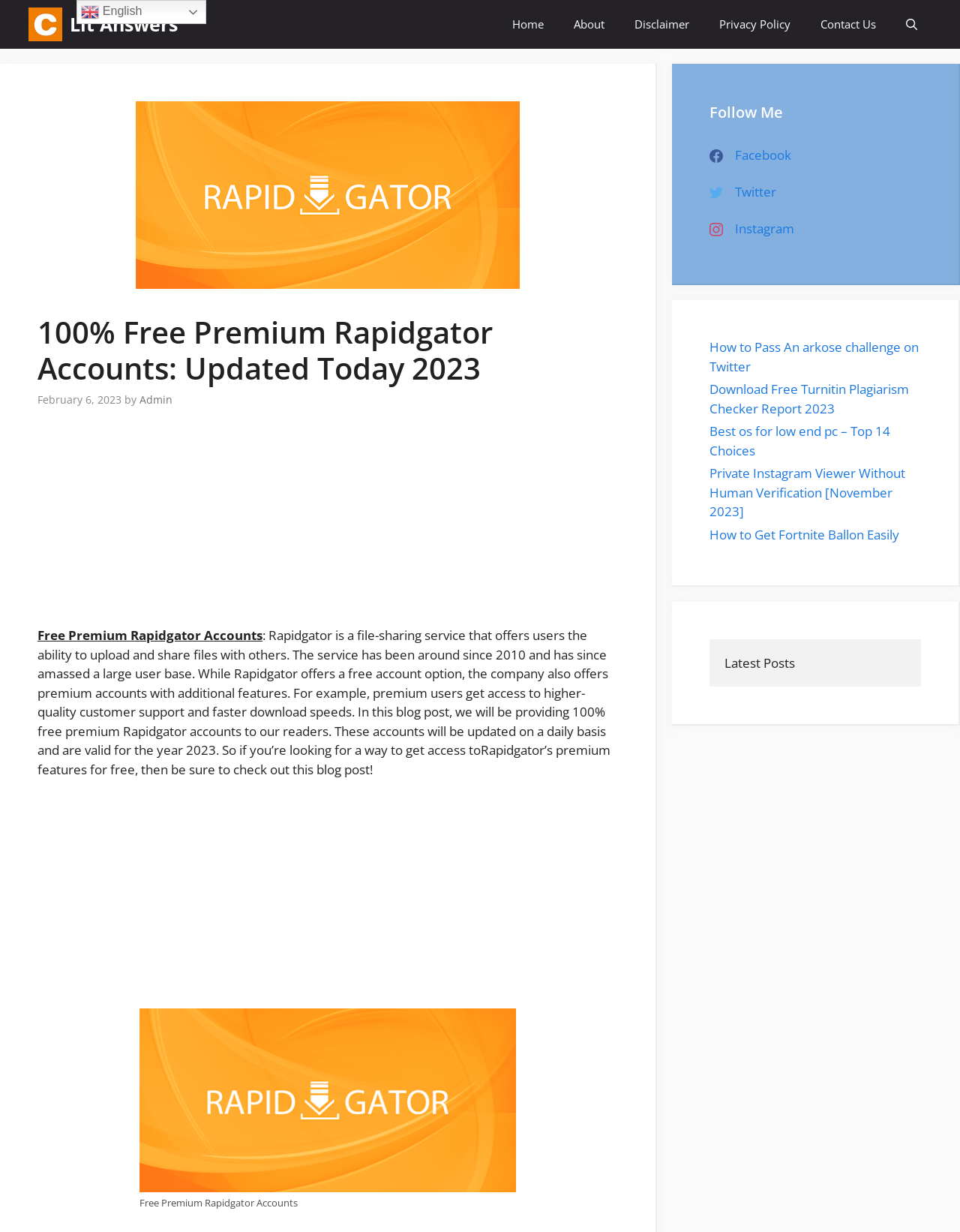Using the element description Admin, predict the bounding box coordinates for the UI element. Provide the coordinates in (top-left x, top-left y, bottom-right x, bottom-right y) format with values ranging from 0 to 1.

[0.145, 0.319, 0.18, 0.33]